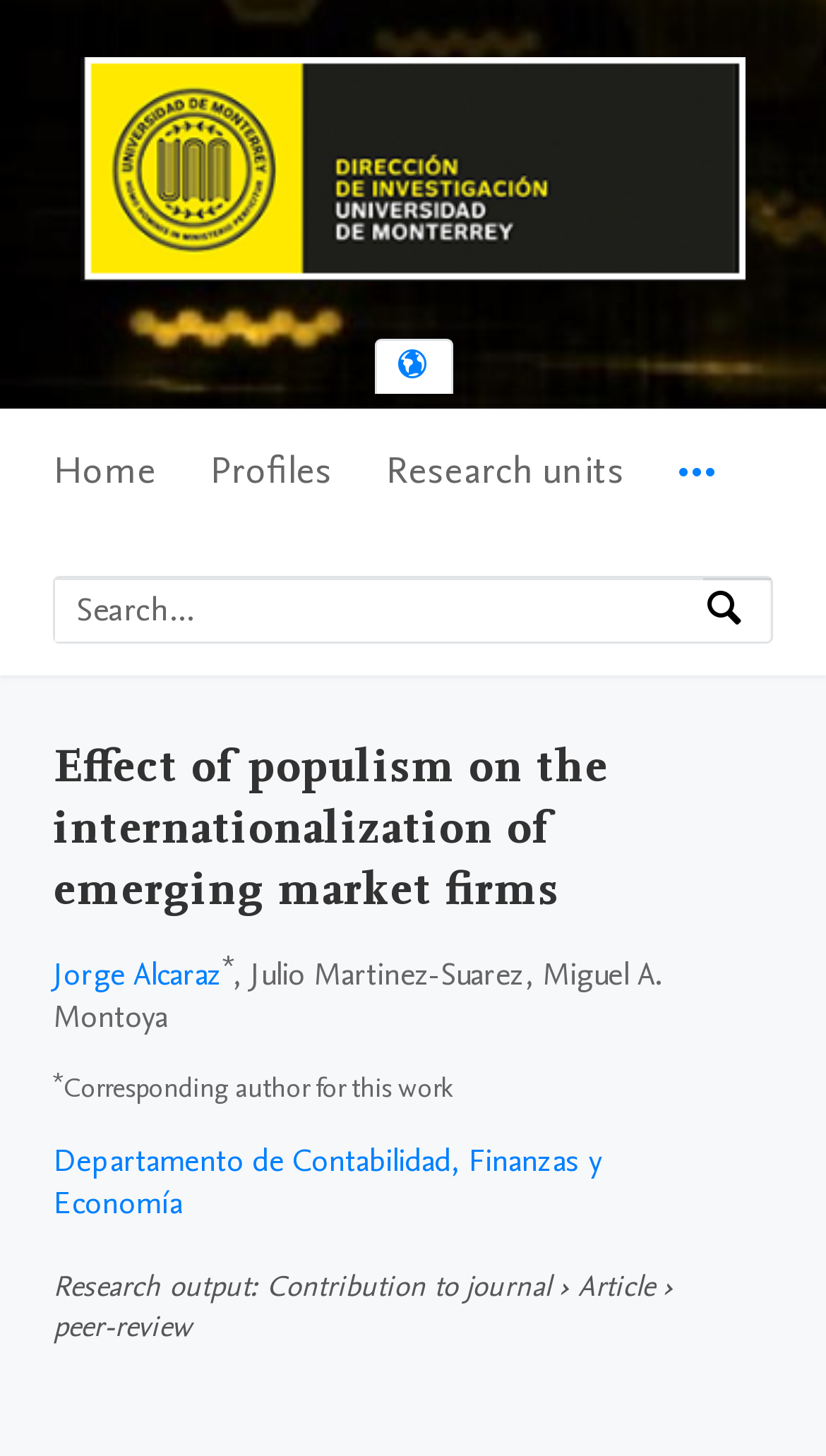What is the name of the university?
Please respond to the question with a detailed and informative answer.

I found the university name by looking at the top-left corner of the webpage, where the university logo is located, and the text 'Universidad de Monterrey' is written next to it.